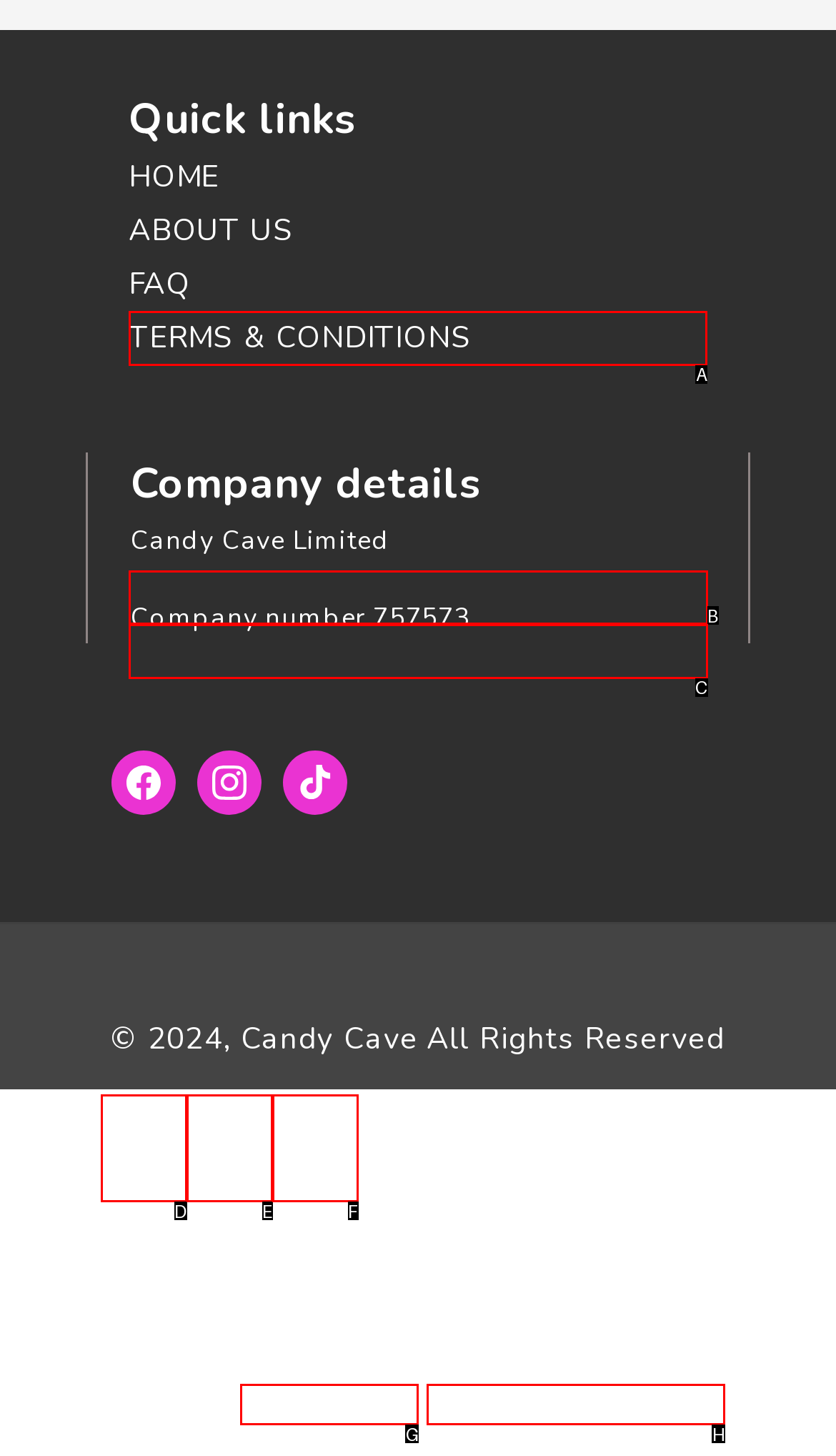Identify the HTML element to select in order to accomplish the following task: go to terms and conditions
Reply with the letter of the chosen option from the given choices directly.

A